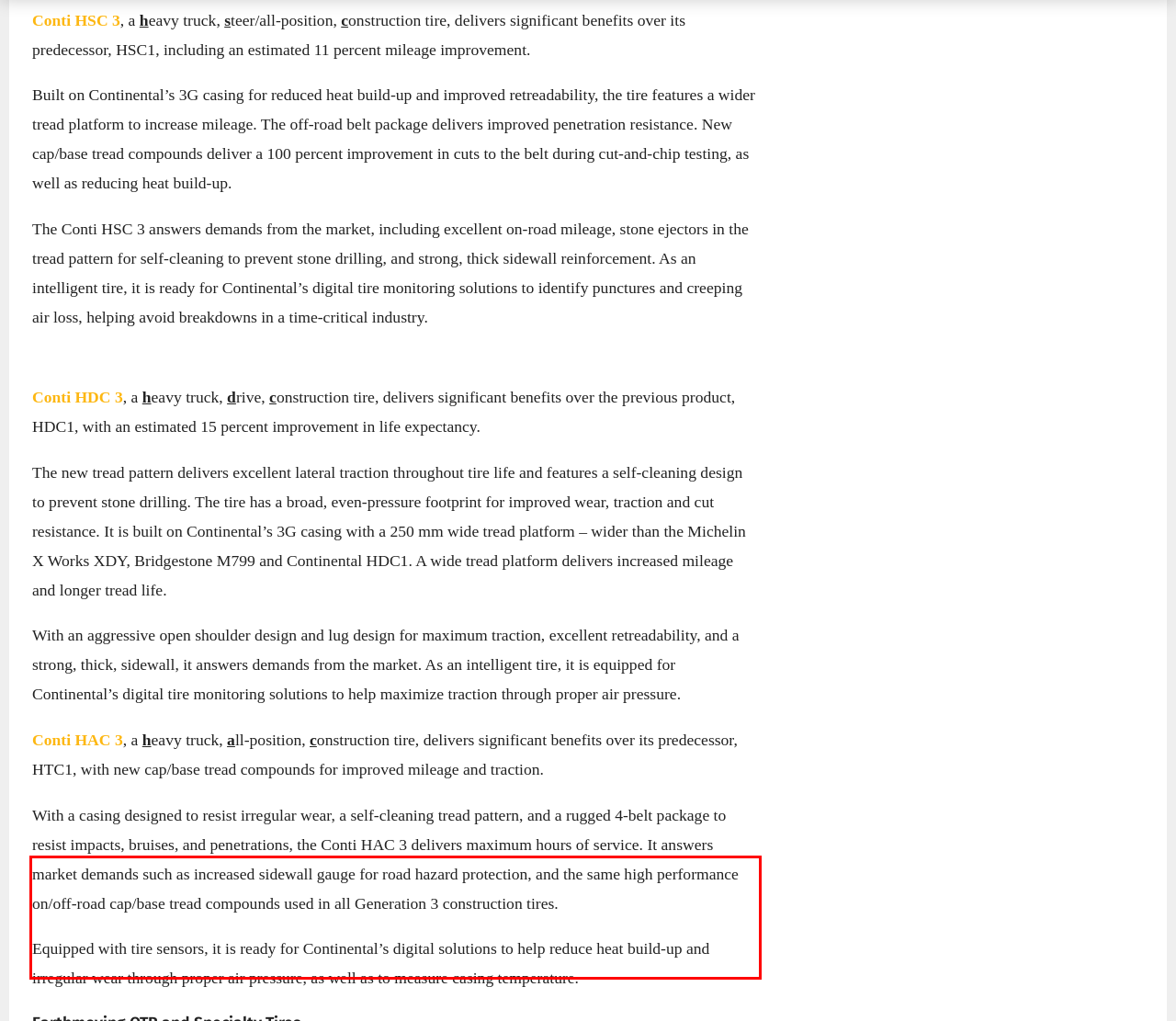You are provided with a screenshot of a webpage that includes a red bounding box. Extract and generate the text content found within the red bounding box.

With a casing designed to resist irregular wear, a self-cleaning tread pattern, and a rugged 4-belt package to resist impacts, bruises, and penetrations, the Conti HAC 3 delivers maximum hours of service. It answers market demands such as increased sidewall gauge for road hazard protection, and the same high performance on/off-road cap/base tread compounds used in all Generation 3 construction tires.